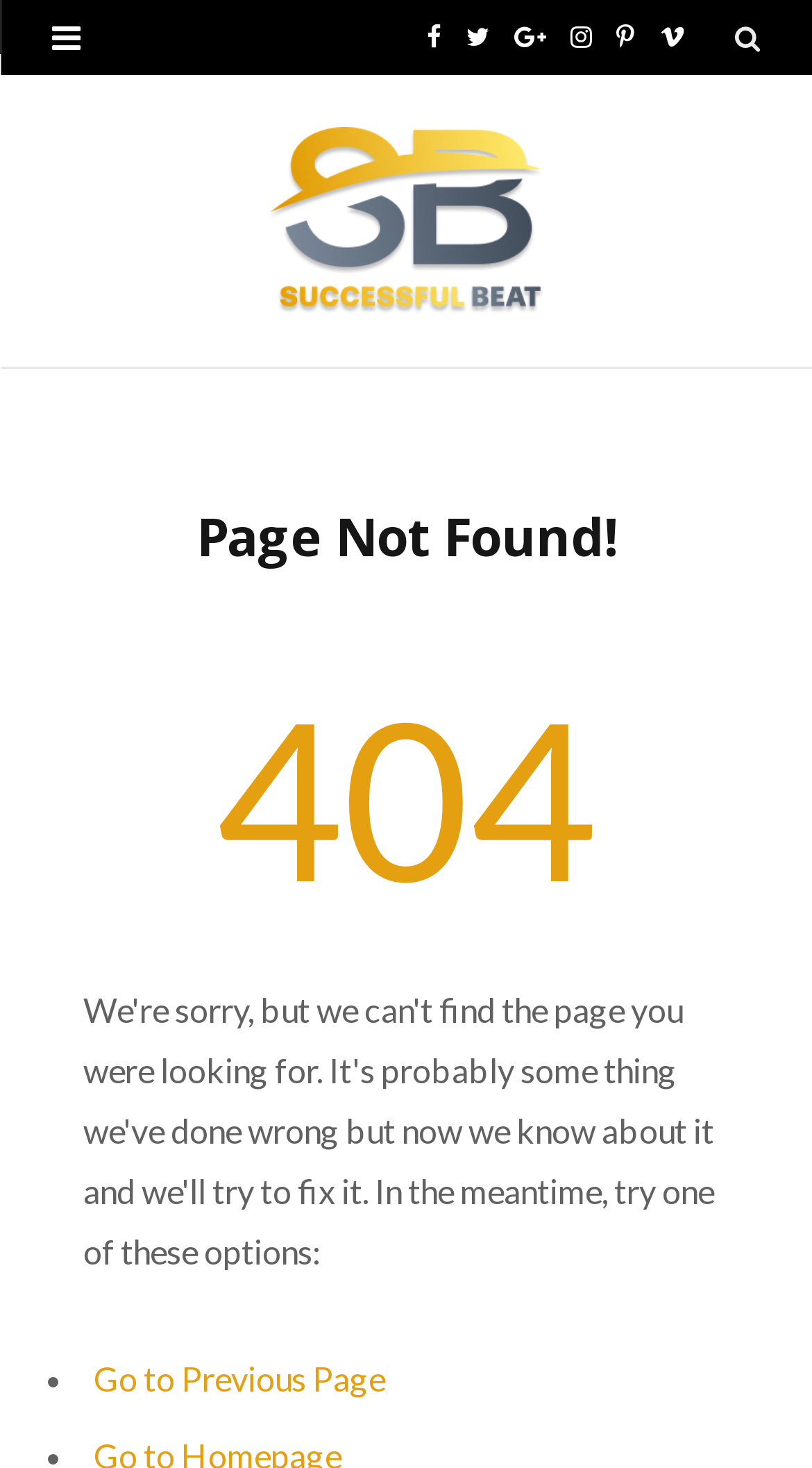Highlight the bounding box coordinates of the element that should be clicked to carry out the following instruction: "Go to Previous Page". The coordinates must be given as four float numbers ranging from 0 to 1, i.e., [left, top, right, bottom].

[0.115, 0.925, 0.474, 0.952]